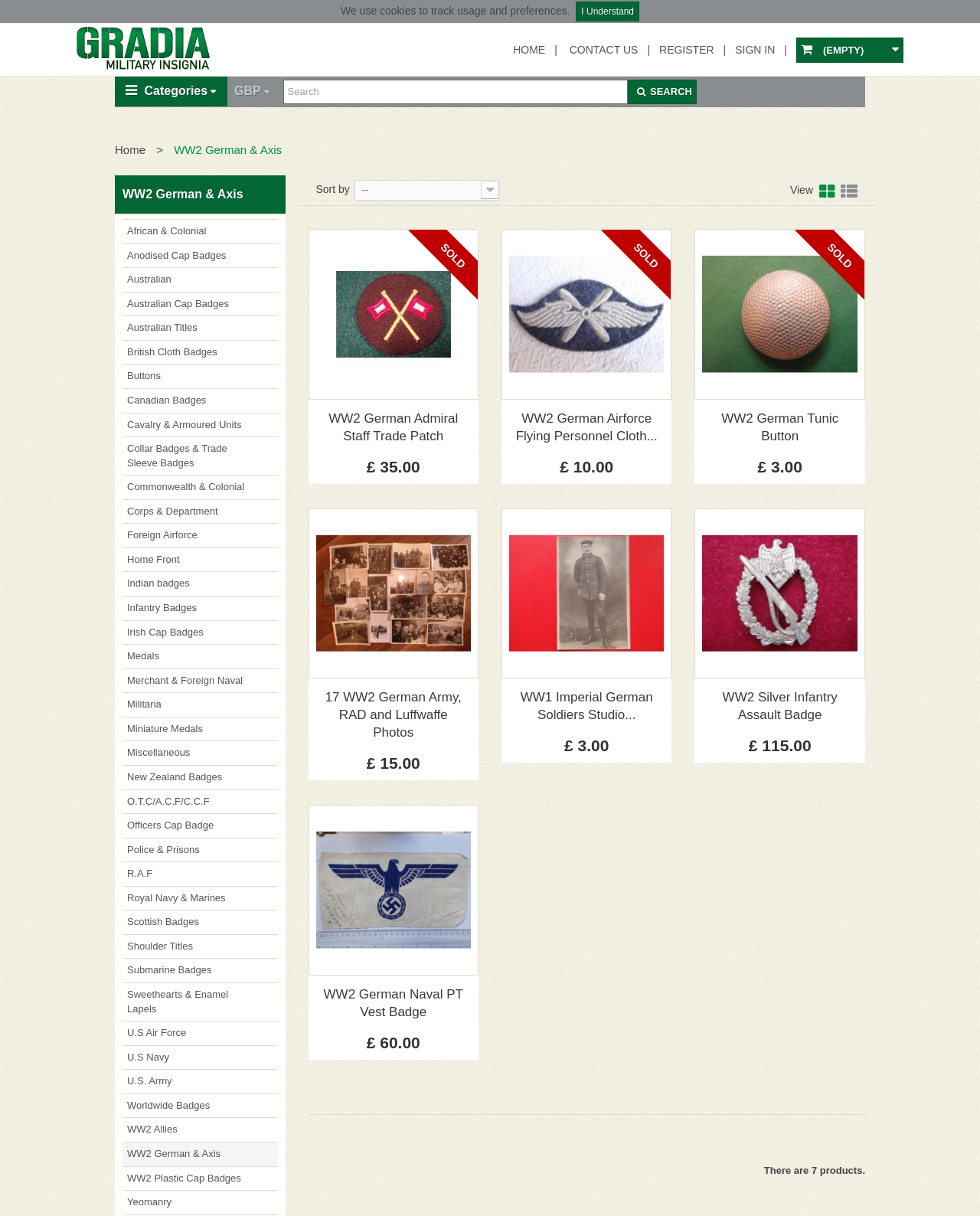Show the bounding box coordinates for the HTML element as described: "Irish Cap Badges".

[0.125, 0.51, 0.283, 0.53]